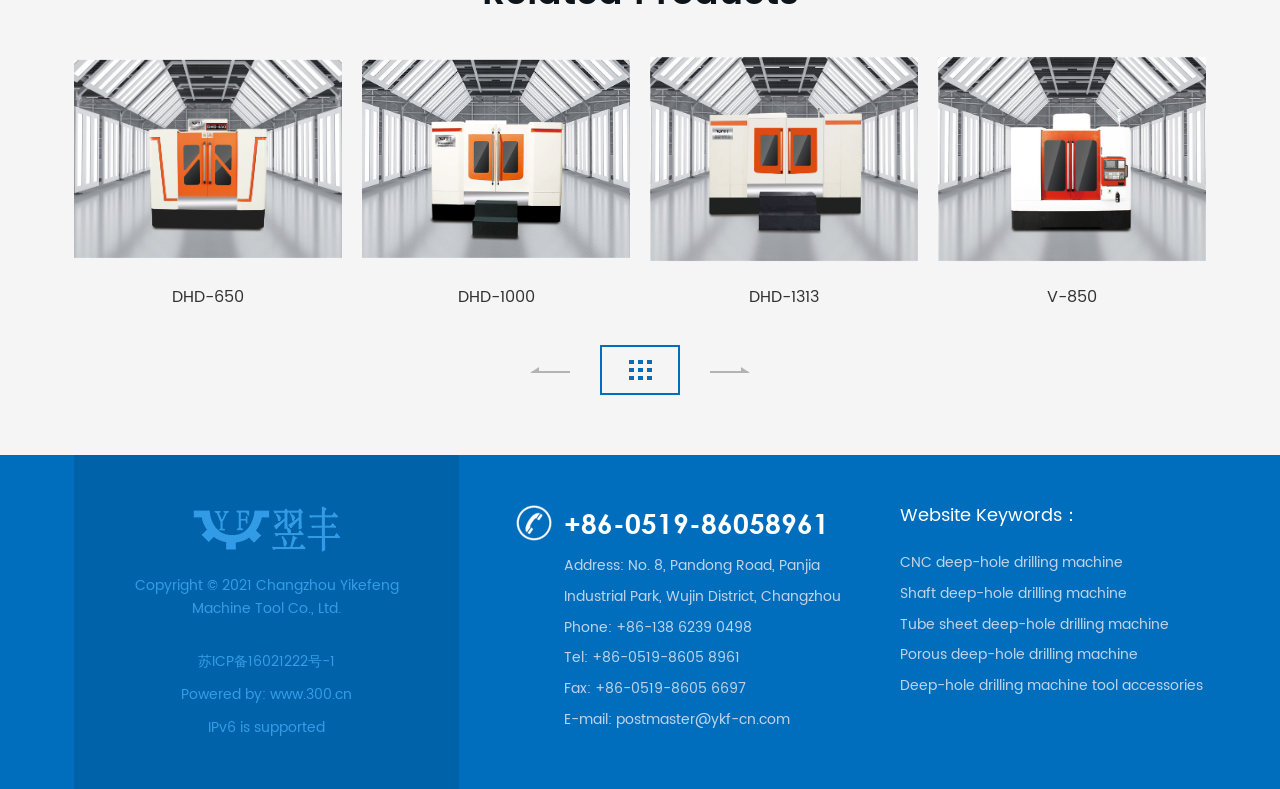Using the description: "Powered by: www.300.cn", identify the bounding box of the corresponding UI element in the screenshot.

[0.142, 0.866, 0.275, 0.895]